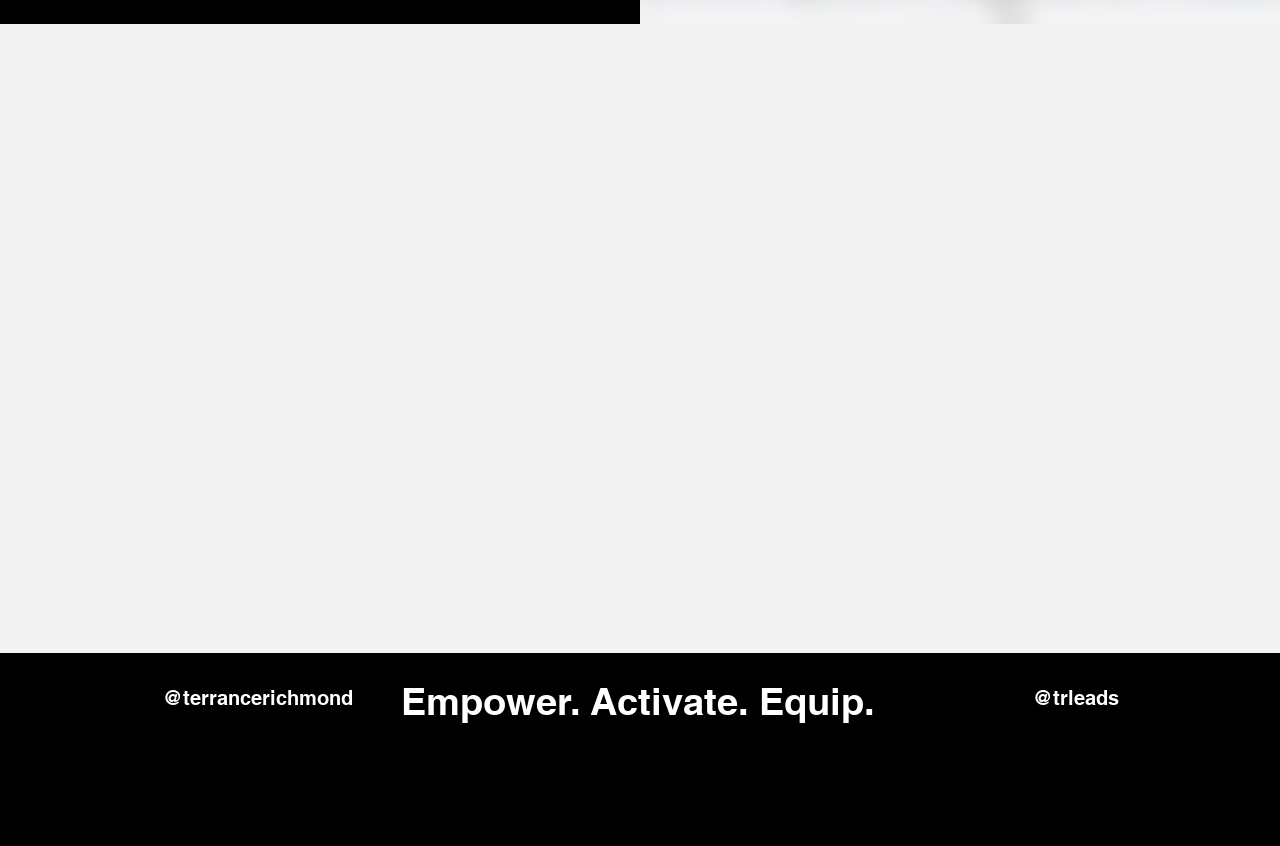What is the username of the Twitter account?
Give a thorough and detailed response to the question.

The answer can be found by looking at the StaticText element with the text '@trleads' which is located at the bottom of the page.